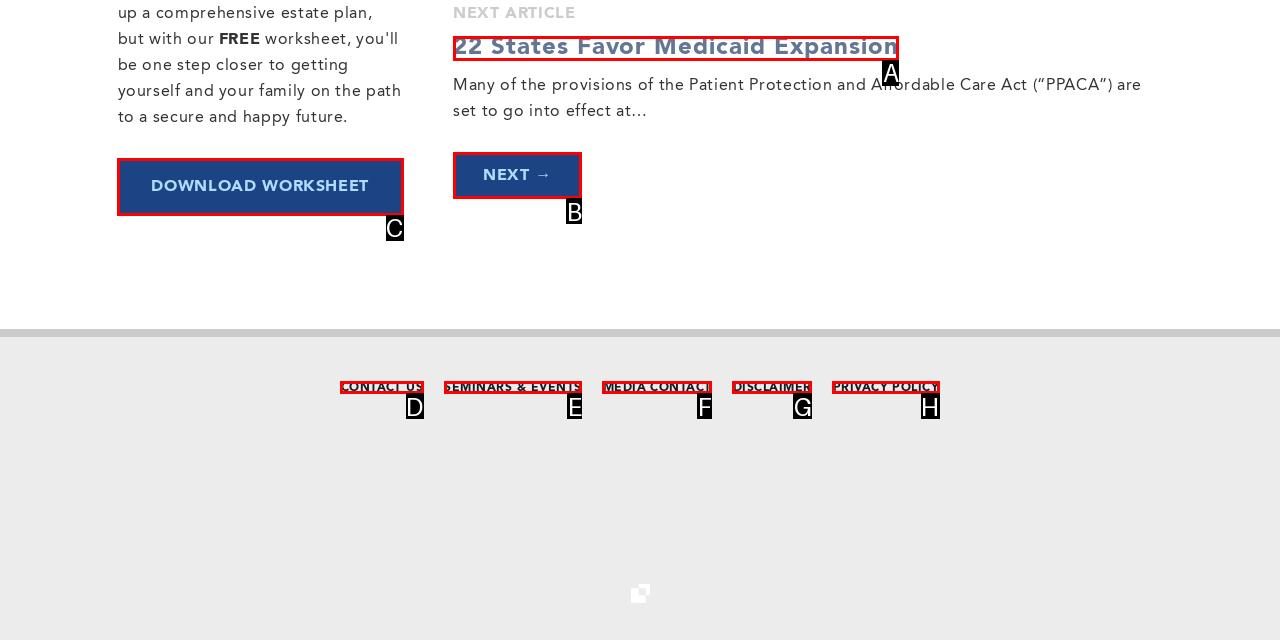Tell me which option I should click to complete the following task: download worksheet
Answer with the option's letter from the given choices directly.

C